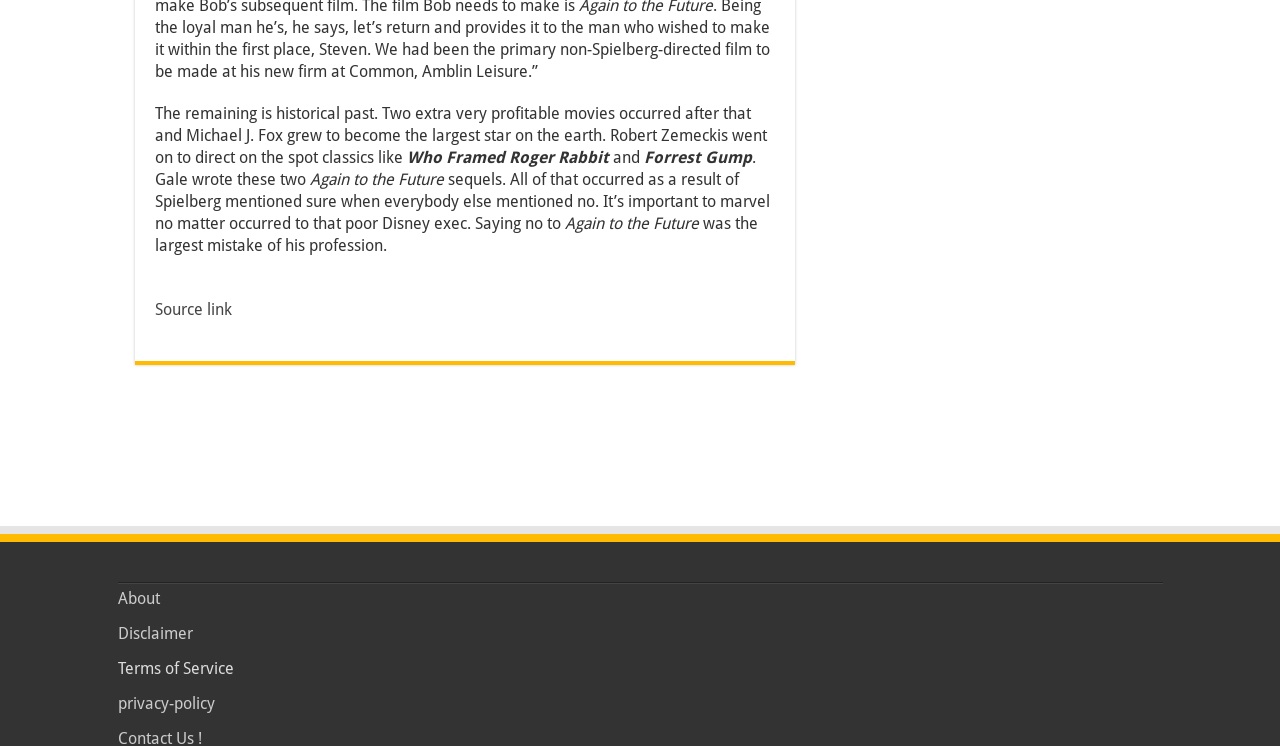Answer the question using only one word or a concise phrase: What type of content is presented on this webpage?

Text-based article